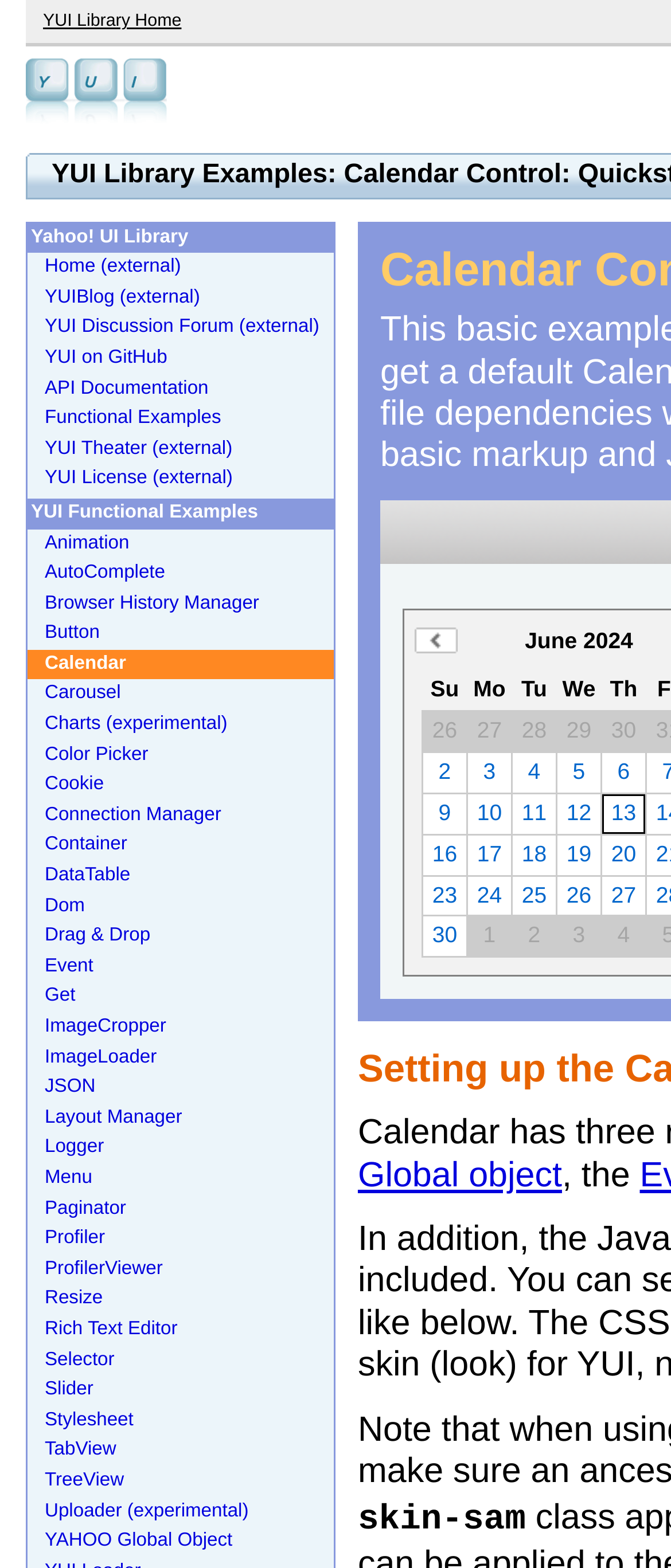What is the bounding box coordinate of the 'Previous Month (May 2024)' link?
Using the image, answer in one word or phrase.

[0.617, 0.4, 0.681, 0.417]